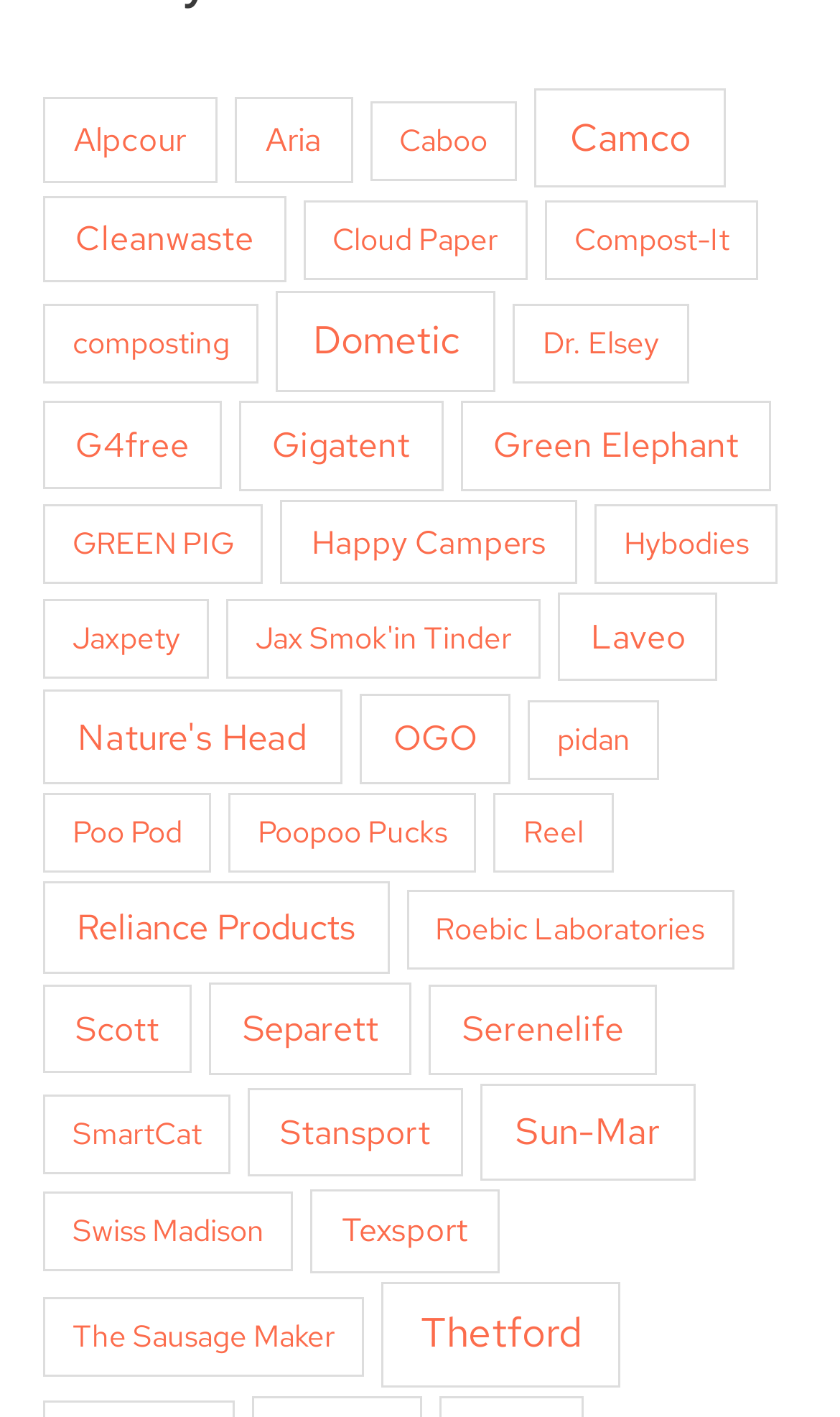Can you find the bounding box coordinates for the element that needs to be clicked to execute this instruction: "Check out Thetford items"? The coordinates should be given as four float numbers between 0 and 1, i.e., [left, top, right, bottom].

[0.454, 0.905, 0.739, 0.98]